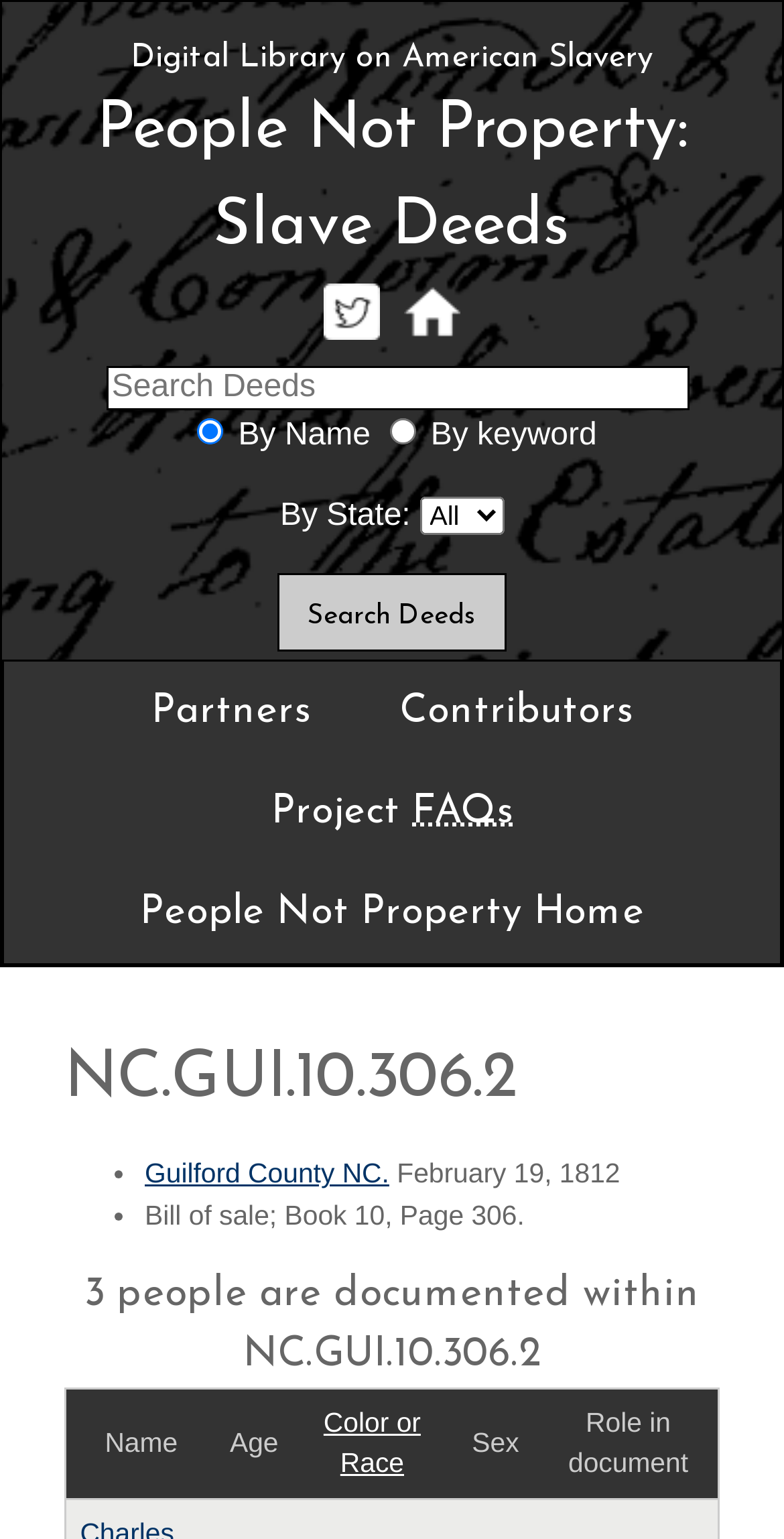Determine the bounding box coordinates for the clickable element to execute this instruction: "Search for slave deeds". Provide the coordinates as four float numbers between 0 and 1, i.e., [left, top, right, bottom].

[0.135, 0.238, 0.88, 0.267]